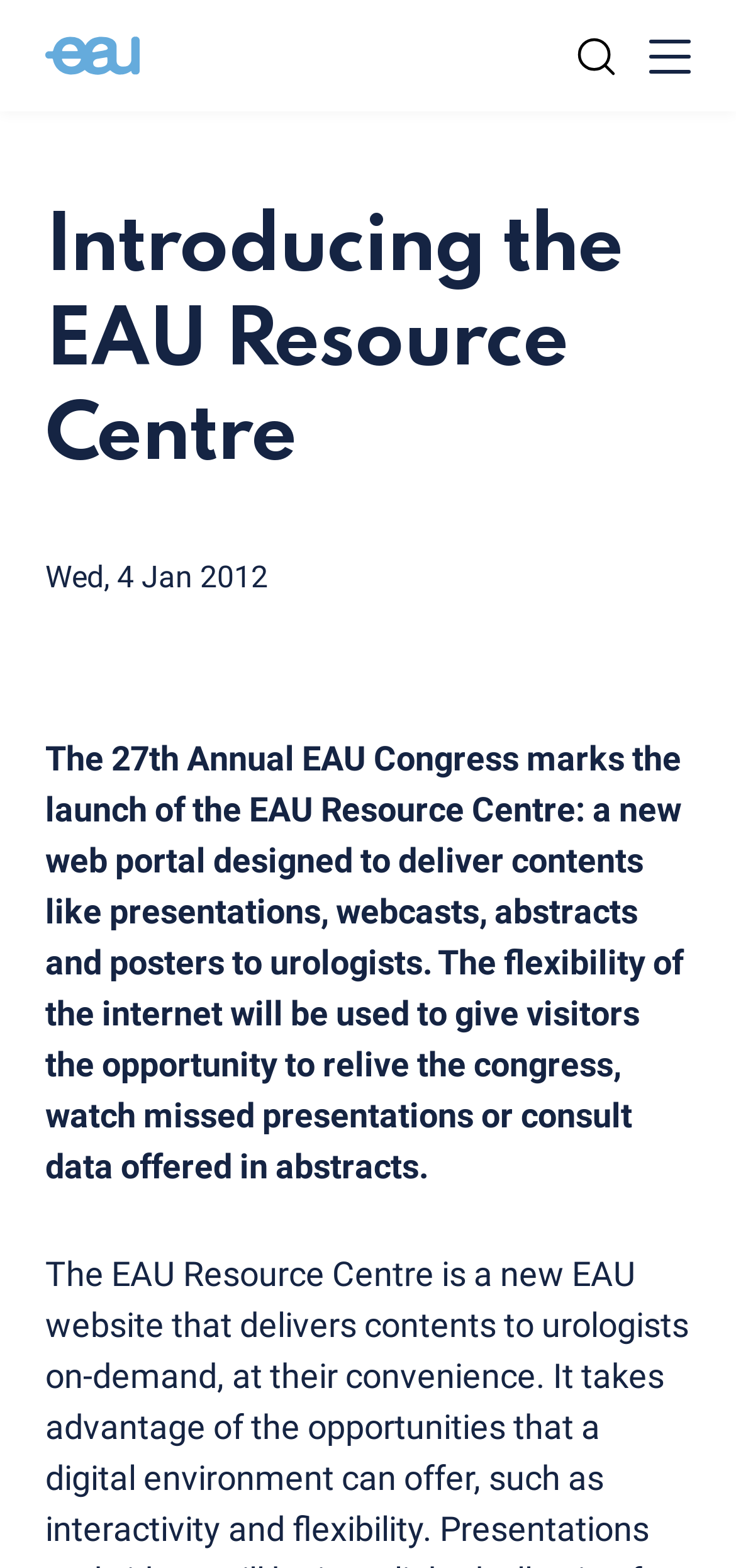What is the position of the search button?
Based on the image content, provide your answer in one word or a short phrase.

Top right